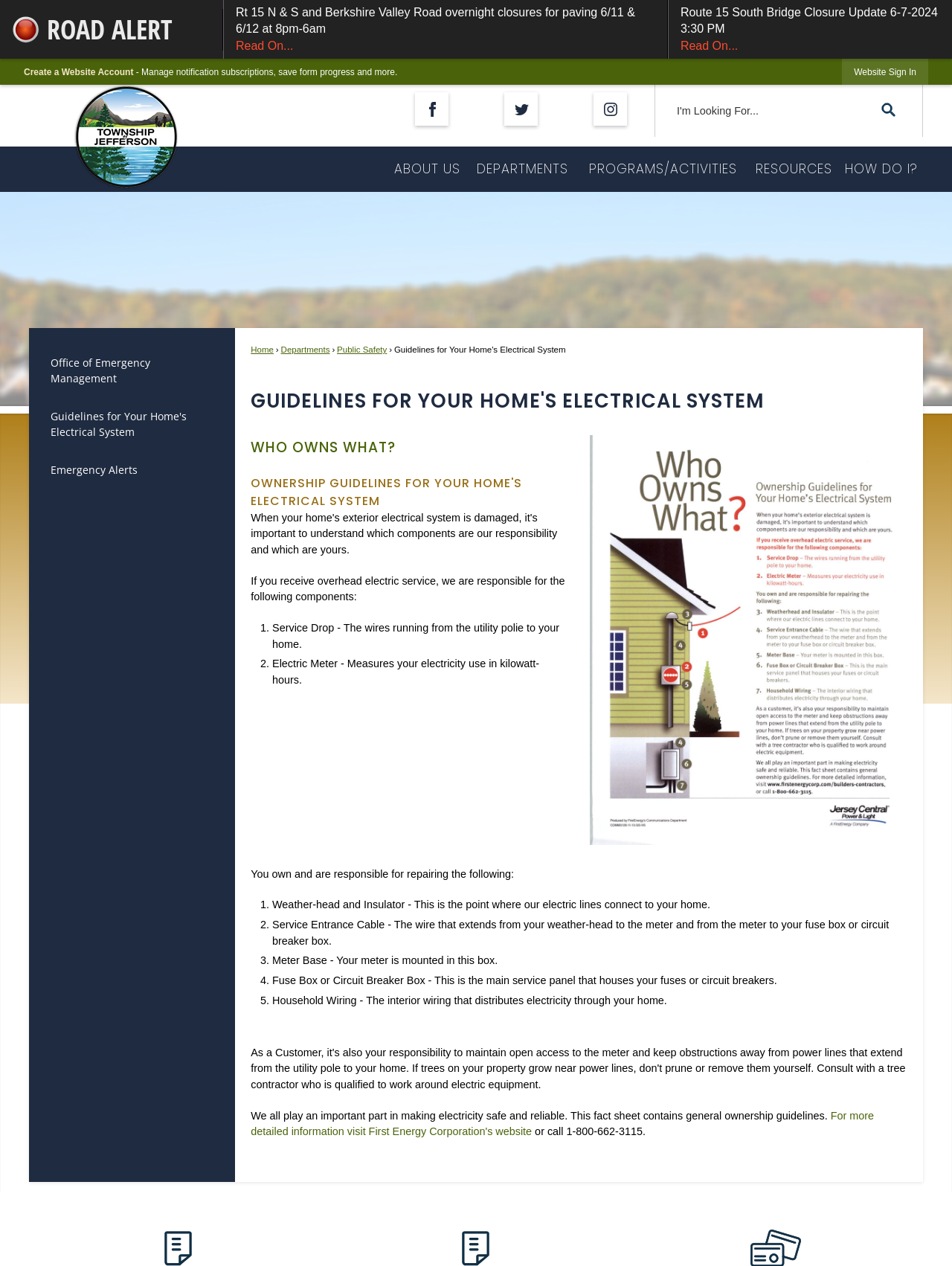Please identify the bounding box coordinates of the clickable element to fulfill the following instruction: "Go to 'Home page'". The coordinates should be four float numbers between 0 and 1, i.e., [left, top, right, bottom].

[0.031, 0.067, 0.234, 0.15]